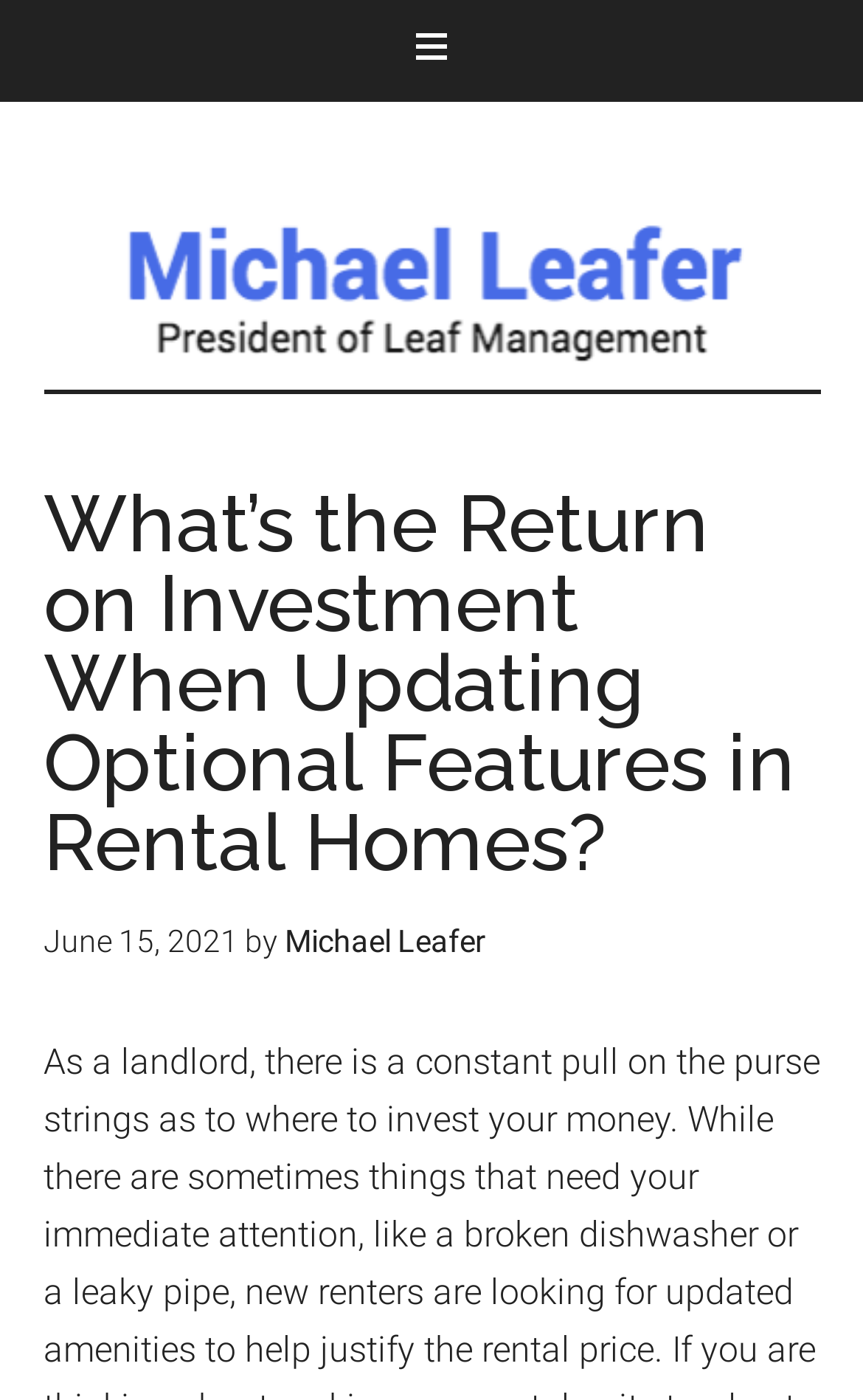Please determine the heading text of this webpage.

What’s the Return on Investment When Updating Optional Features in Rental Homes?